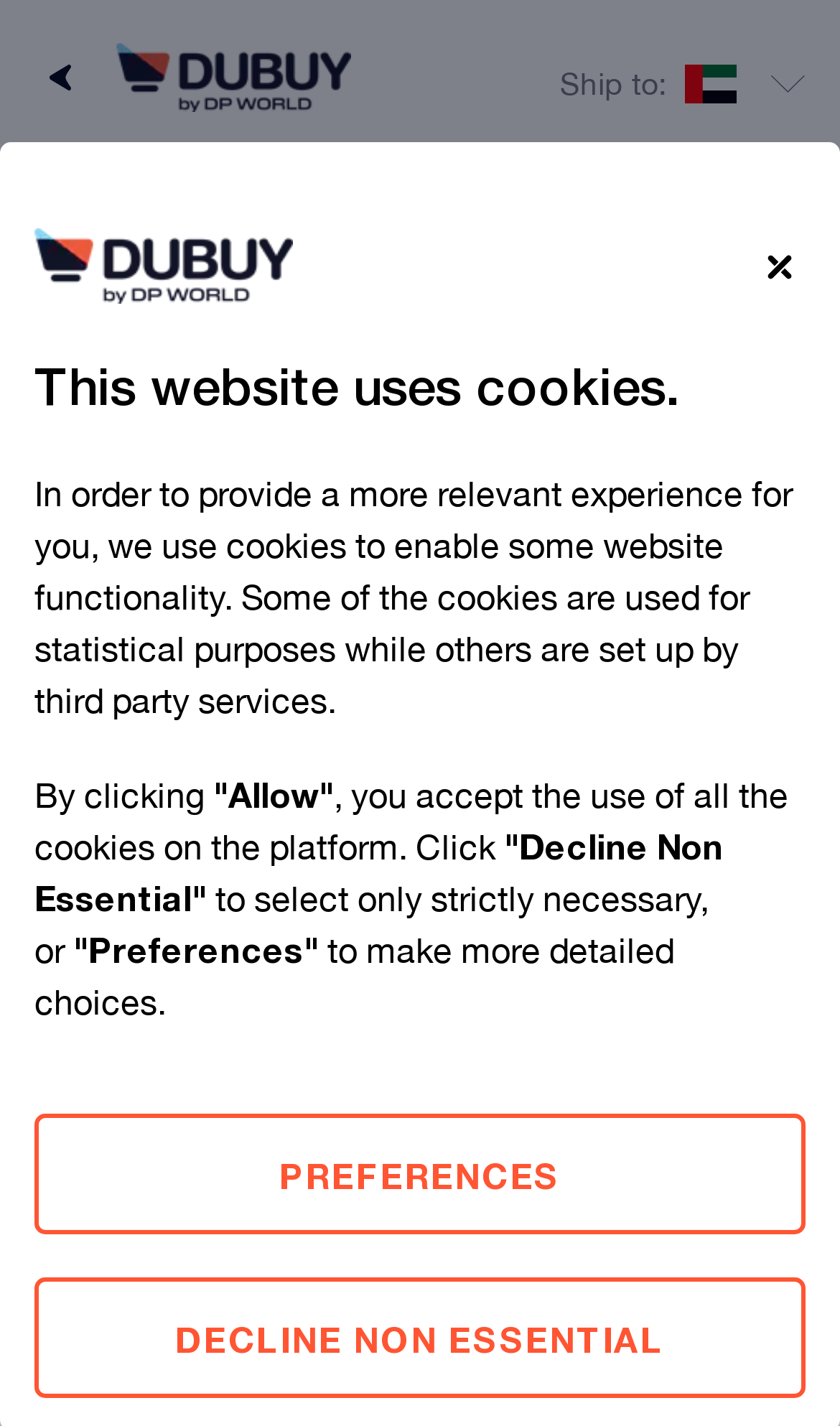Please identify the coordinates of the bounding box for the clickable region that will accomplish this instruction: "View product image".

[0.072, 0.269, 0.944, 0.782]